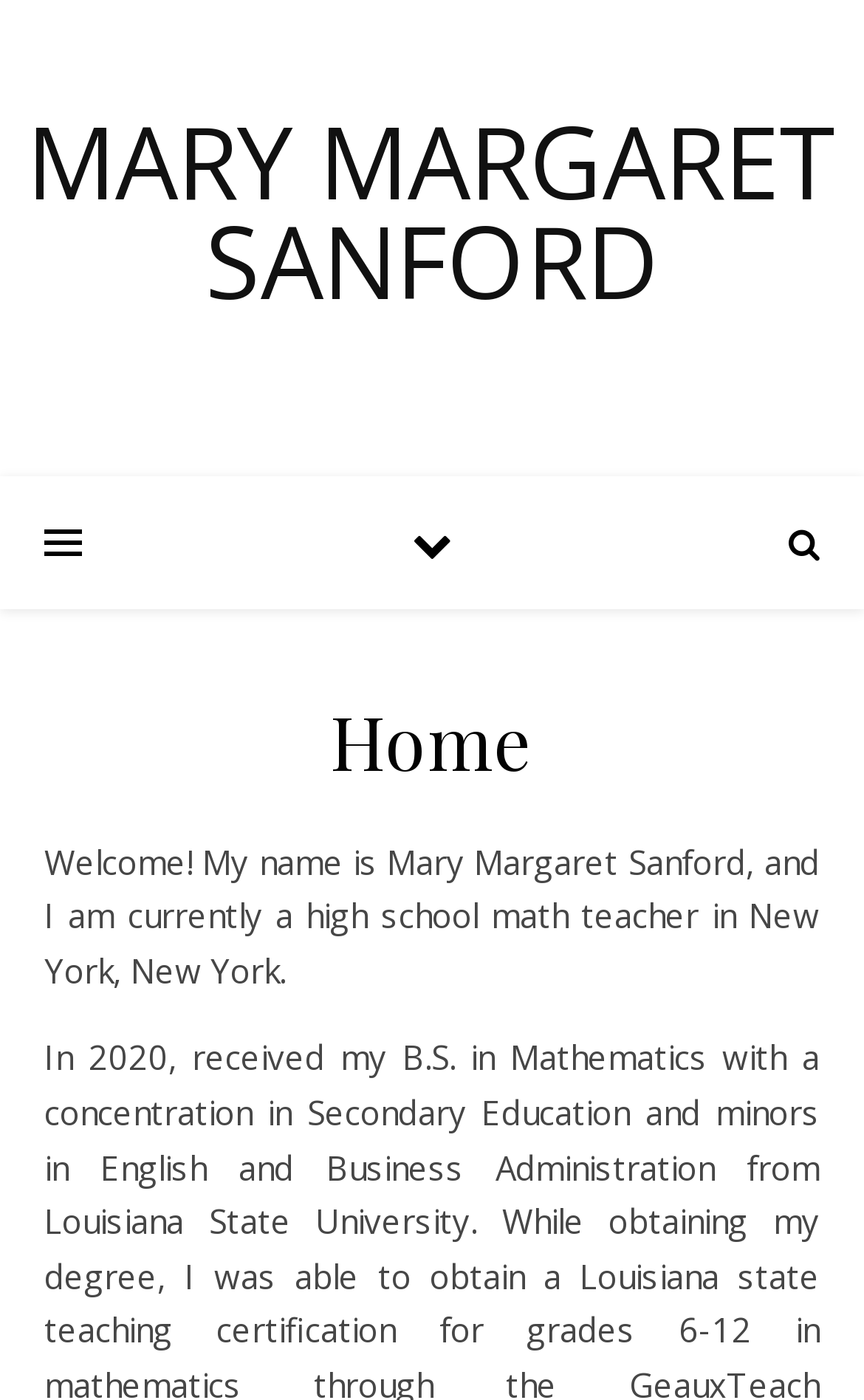Given the description "Mary Margaret Sanford", provide the bounding box coordinates of the corresponding UI element.

[0.0, 0.079, 1.0, 0.222]